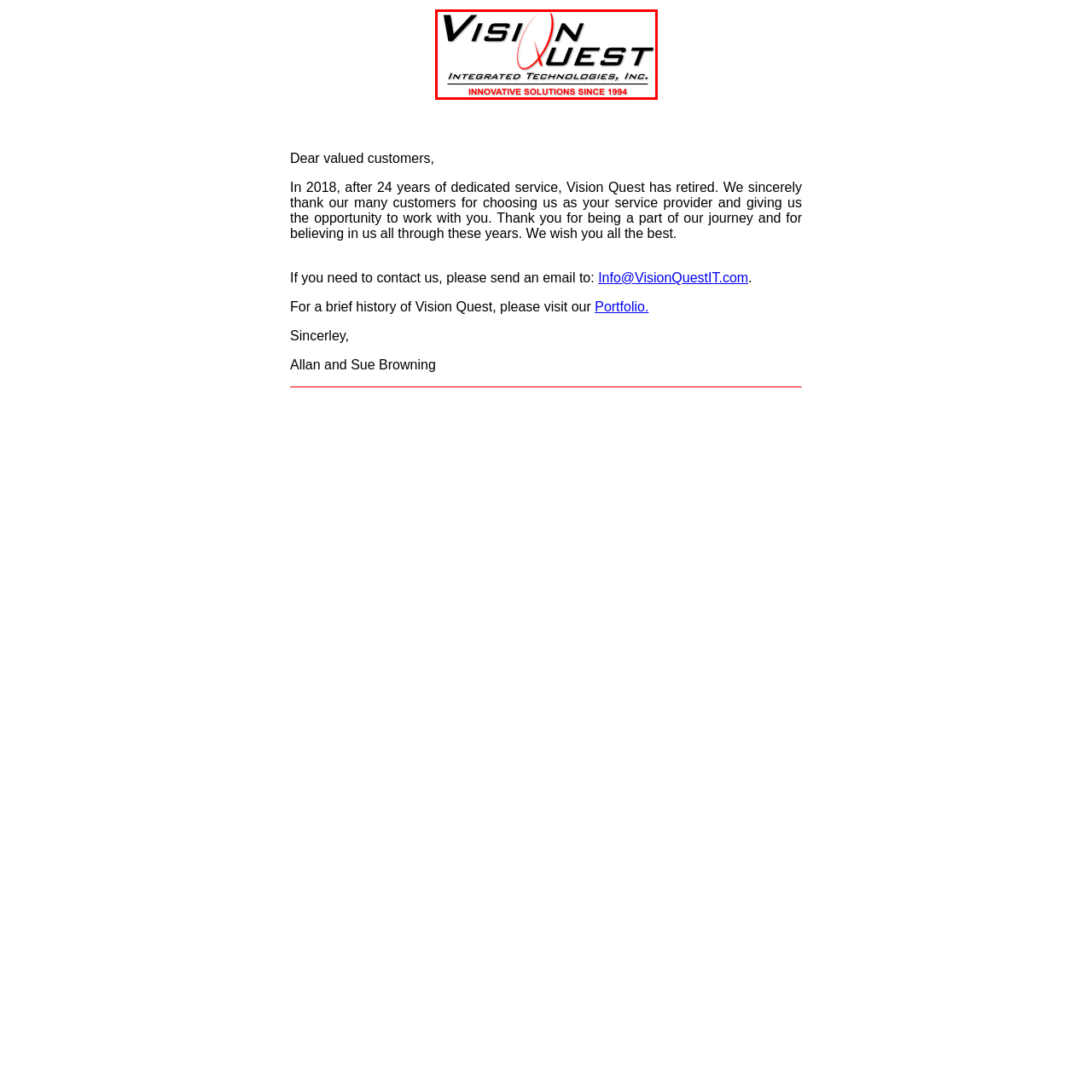Please examine the section highlighted with a blue border and provide a thorough response to the following question based on the visual information: 
In what year was Vision Quest Integrated Technologies, Inc. established?

The tagline 'INNOVATIVE SOLUTIONS SINCE 1994' provides the year of establishment, indicating the company's long-standing commitment to delivering cutting-edge technology solutions.